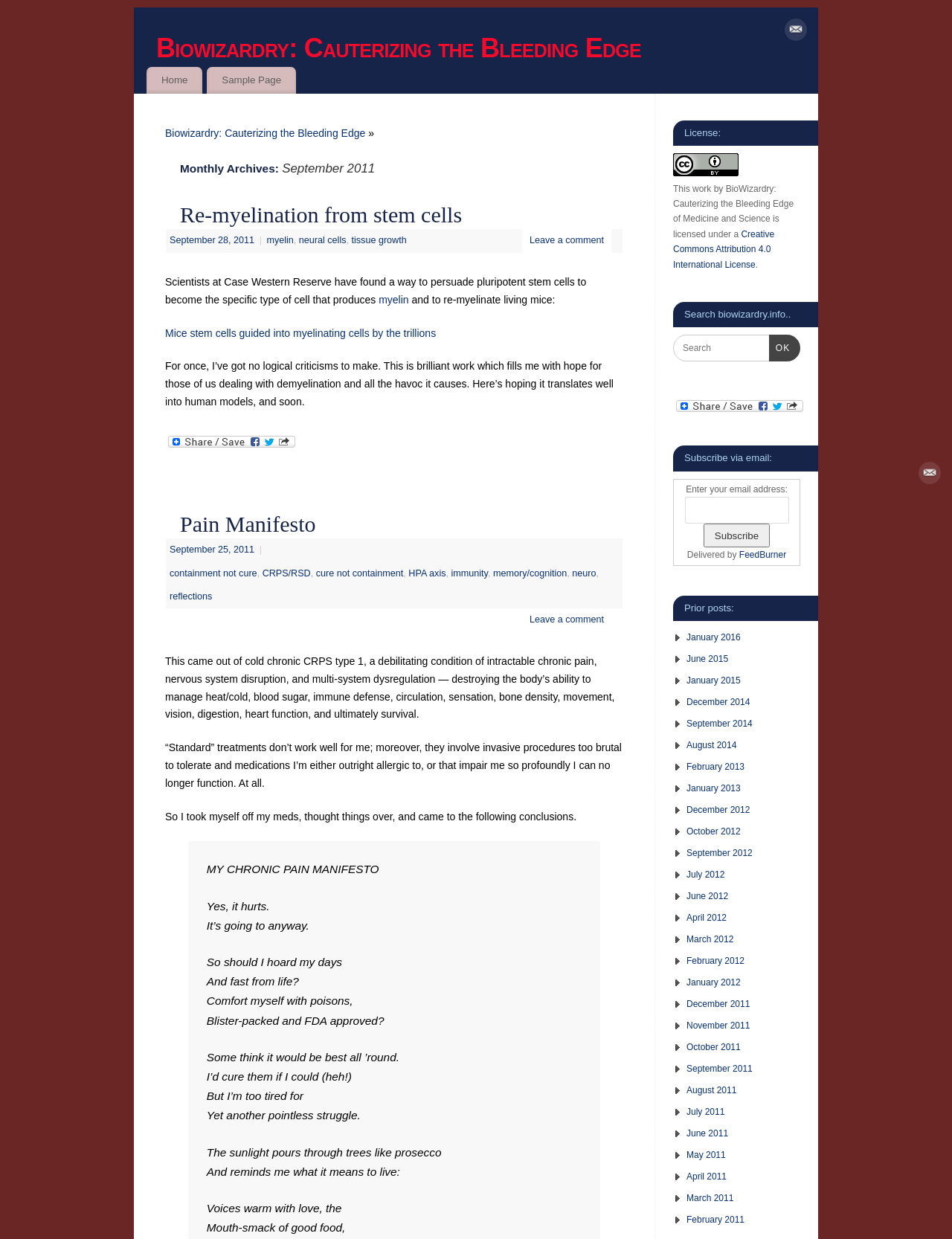For the element described, predict the bounding box coordinates as (top-left x, top-left y, bottom-right x, bottom-right y). All values should be between 0 and 1. Element description: memory/cognition

[0.518, 0.458, 0.596, 0.467]